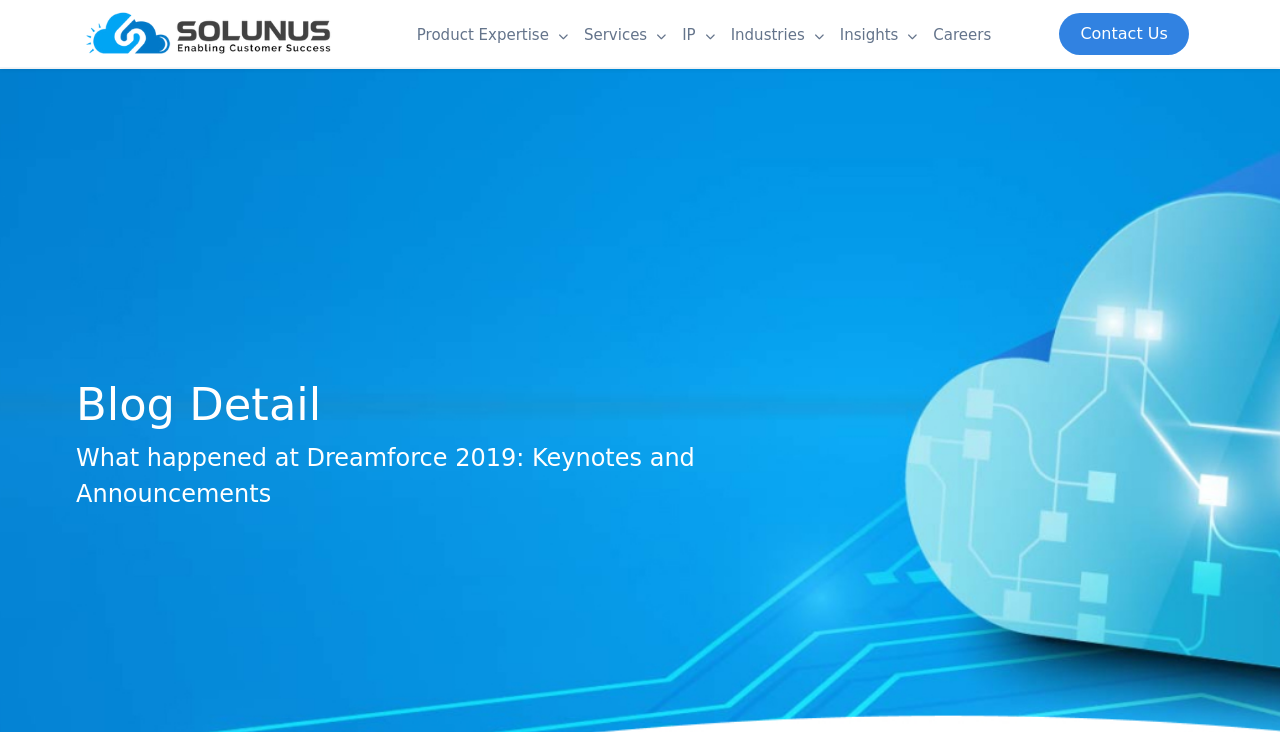Please determine the bounding box coordinates of the clickable area required to carry out the following instruction: "Reply to the post". The coordinates must be four float numbers between 0 and 1, represented as [left, top, right, bottom].

None